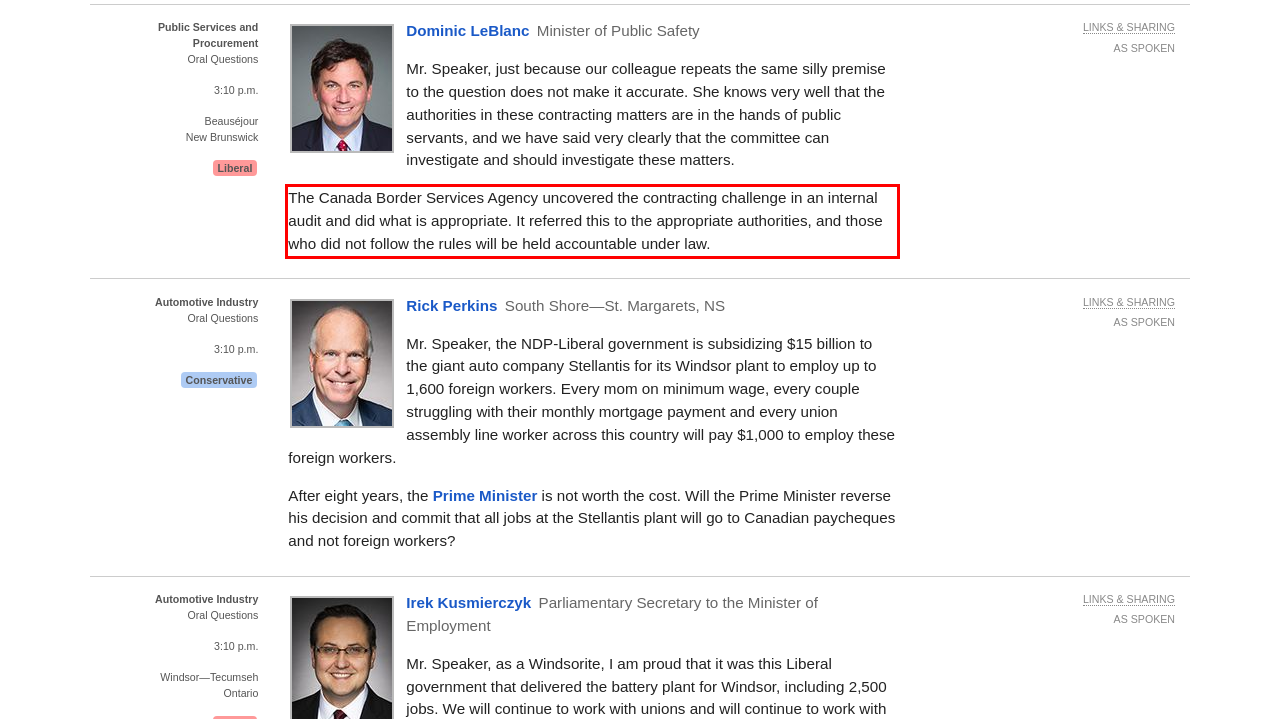Look at the webpage screenshot and recognize the text inside the red bounding box.

The Canada Border Services Agency uncovered the contracting challenge in an internal audit and did what is appropriate. It referred this to the appropriate authorities, and those who did not follow the rules will be held accountable under law.